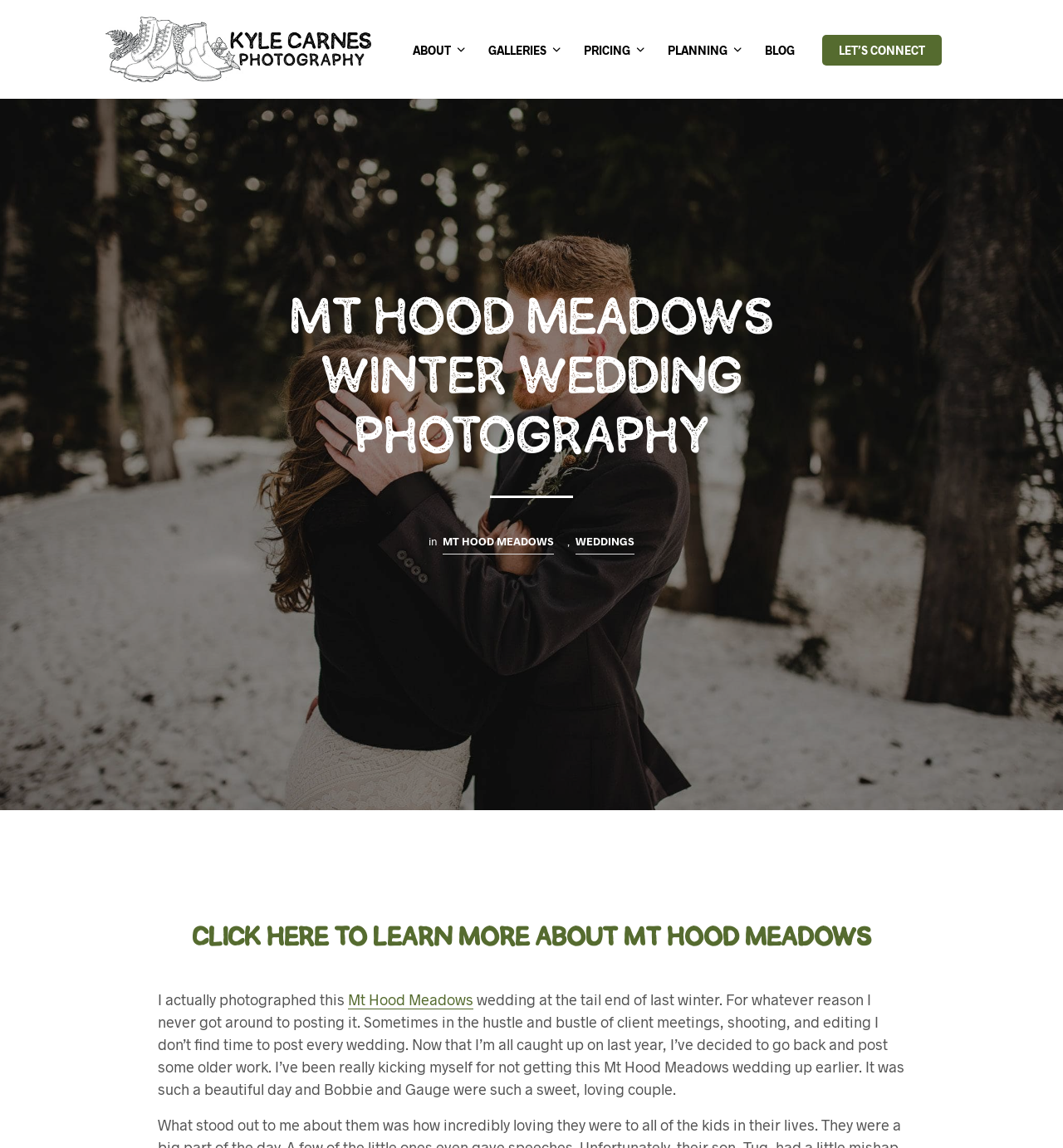Please provide a brief answer to the following inquiry using a single word or phrase:
What is the author's sentiment about not posting the wedding earlier?

Regret